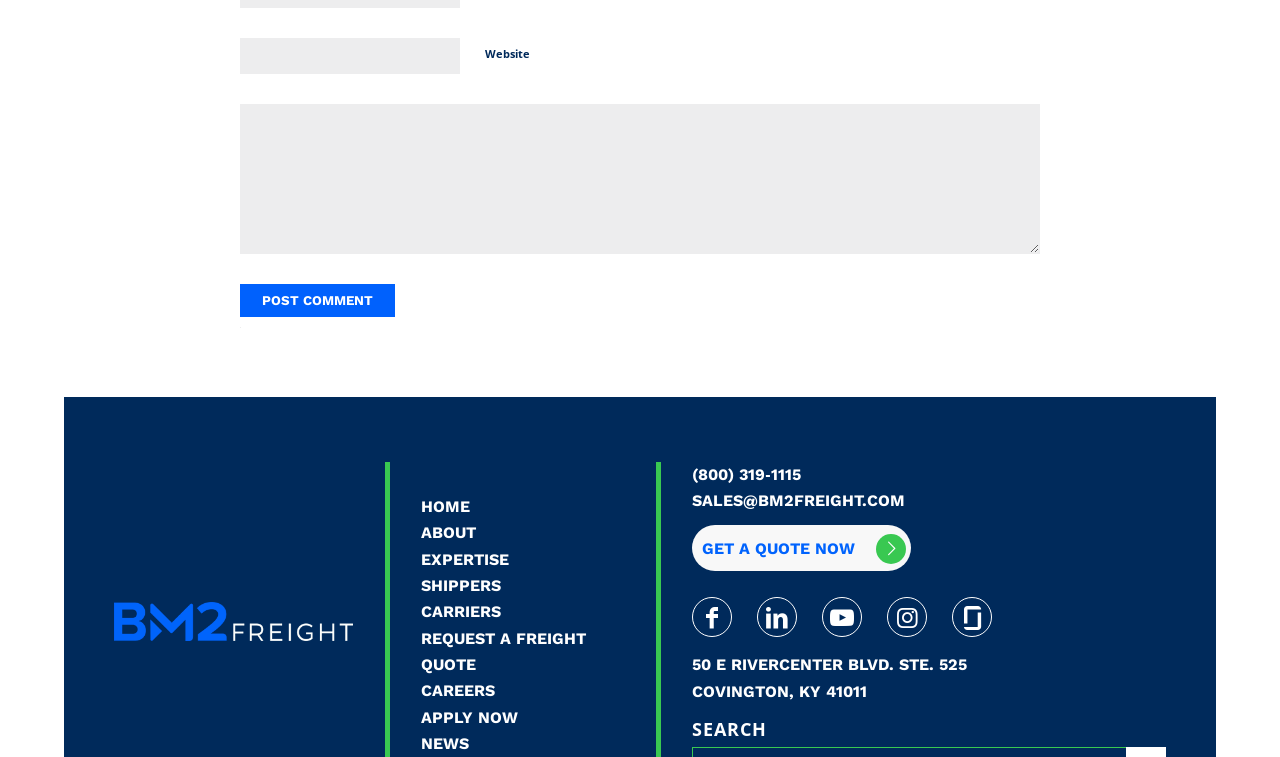Given the element description: "Apply Now", predict the bounding box coordinates of this UI element. The coordinates must be four float numbers between 0 and 1, given as [left, top, right, bottom].

[0.329, 0.931, 0.488, 0.966]